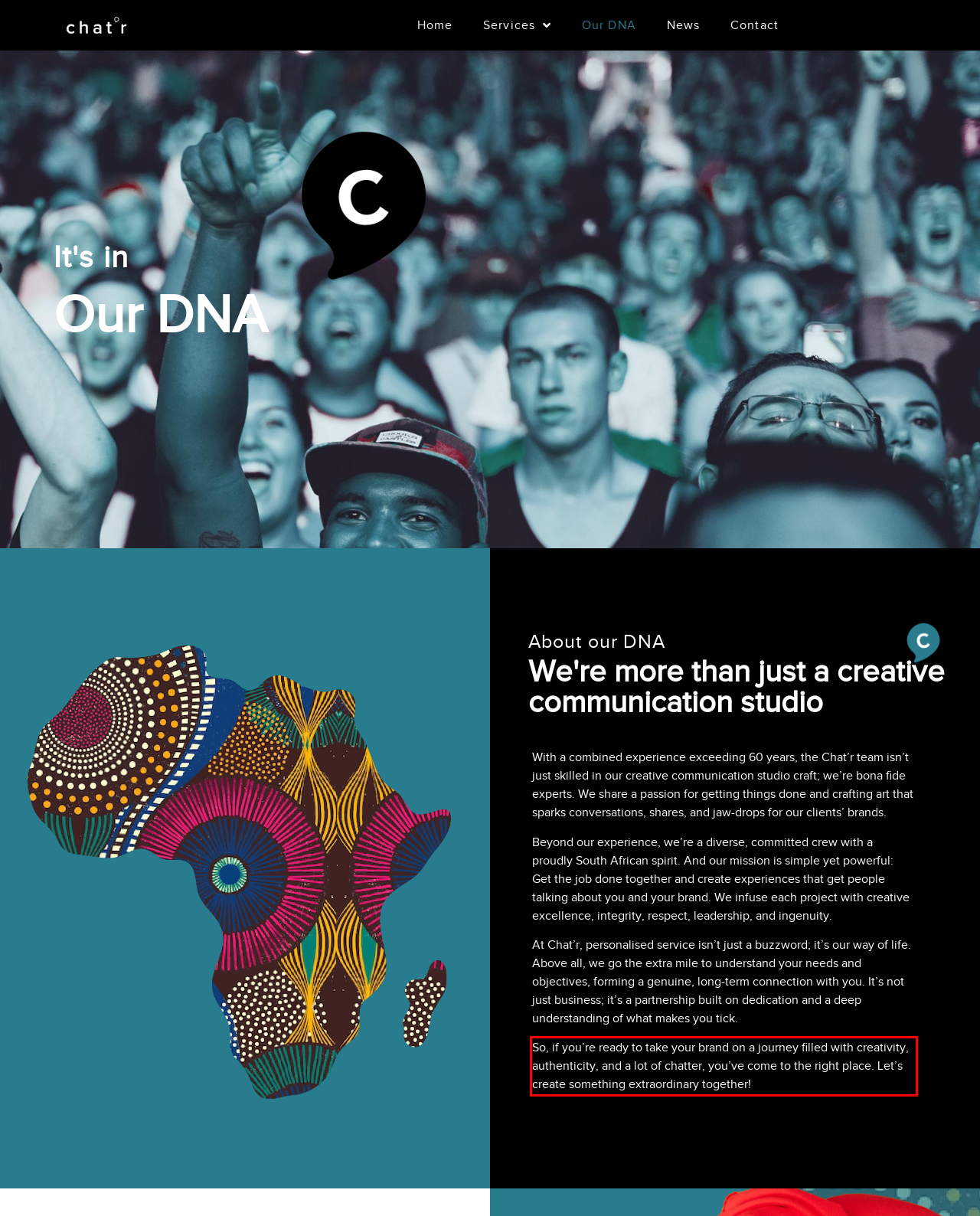You are looking at a screenshot of a webpage with a red rectangle bounding box. Use OCR to identify and extract the text content found inside this red bounding box.

So, if you’re ready to take your brand on a journey filled with creativity, authenticity, and a lot of chatter, you’ve come to the right place. Let’s create something extraordinary together!